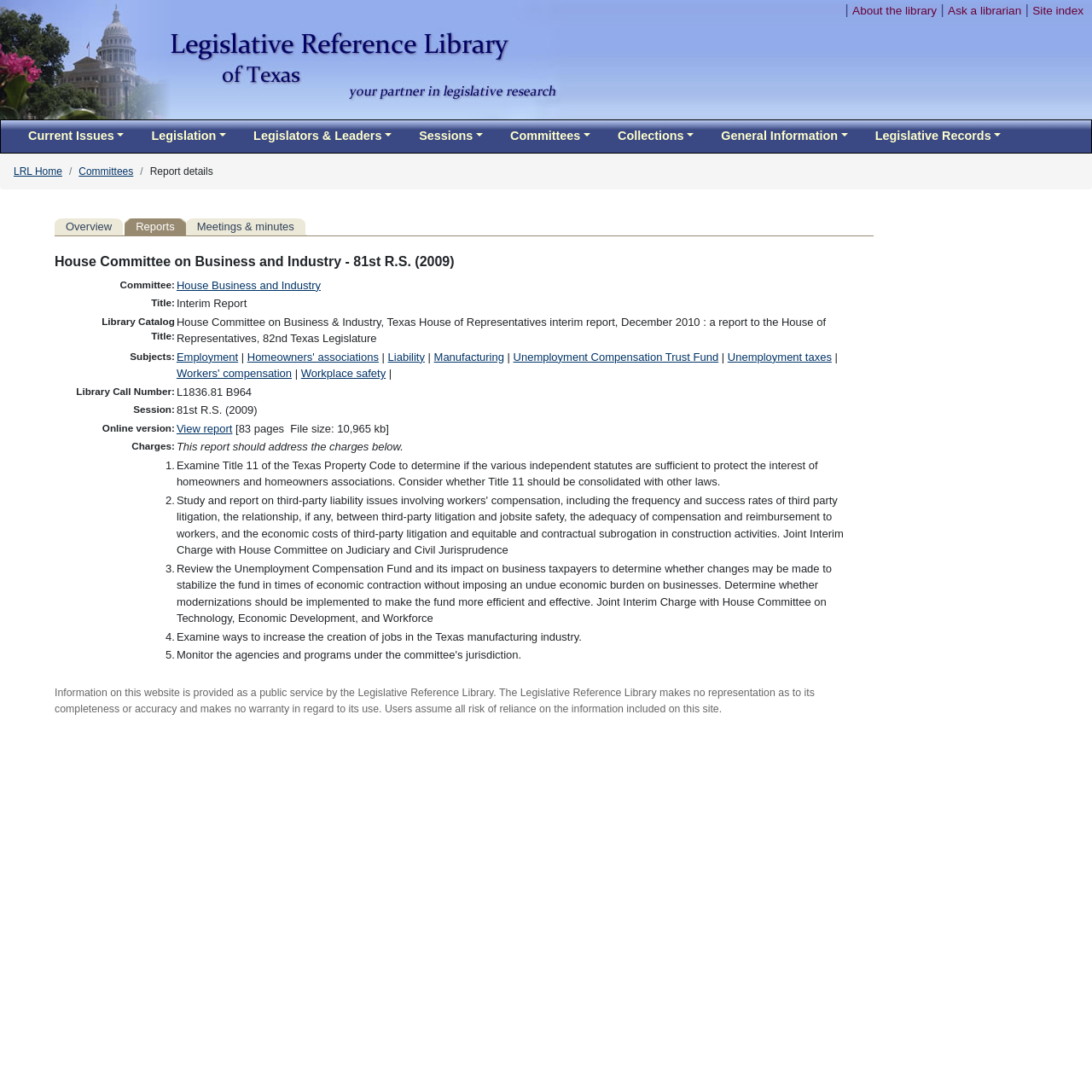For the following element description, predict the bounding box coordinates in the format (top-left x, top-left y, bottom-right x, bottom-right y). All values should be floating point numbers between 0 and 1. Description: Sedgewick

None